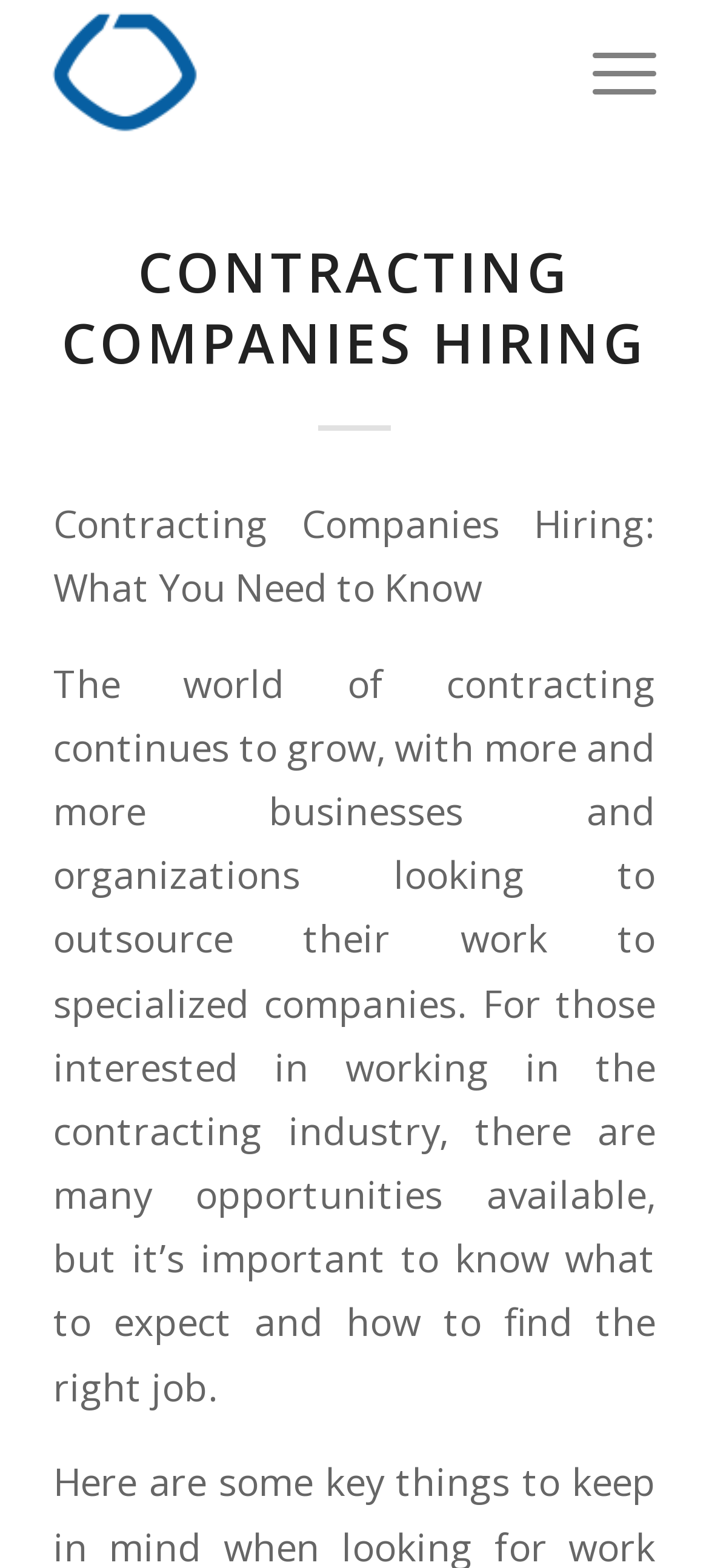How many paragraphs of text are there?
Using the information from the image, give a concise answer in one word or a short phrase.

2